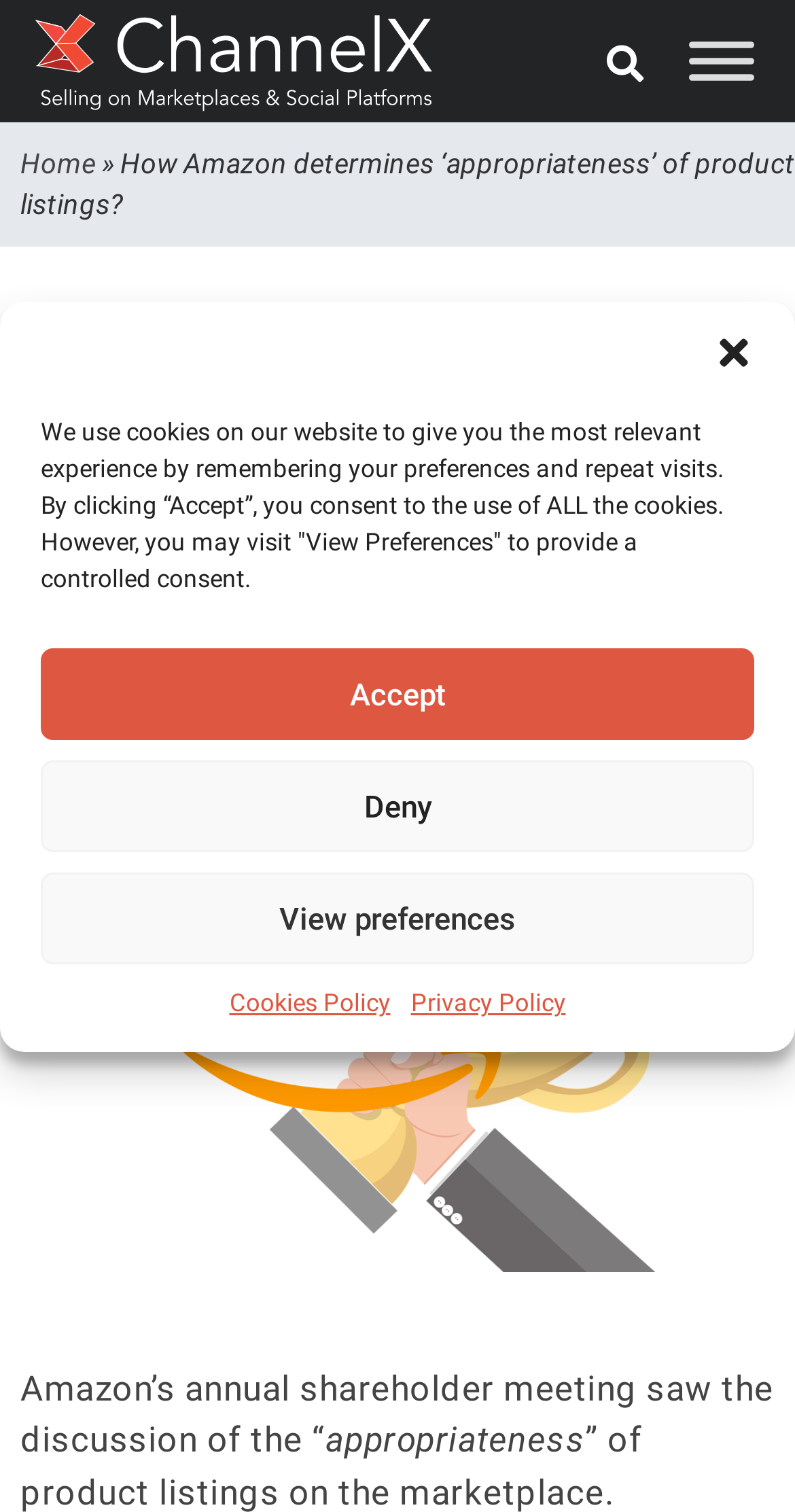Locate the bounding box coordinates of the clickable element to fulfill the following instruction: "Read the article by Sasha Fedorenko". Provide the coordinates as four float numbers between 0 and 1 in the format [left, top, right, bottom].

[0.026, 0.374, 0.321, 0.394]